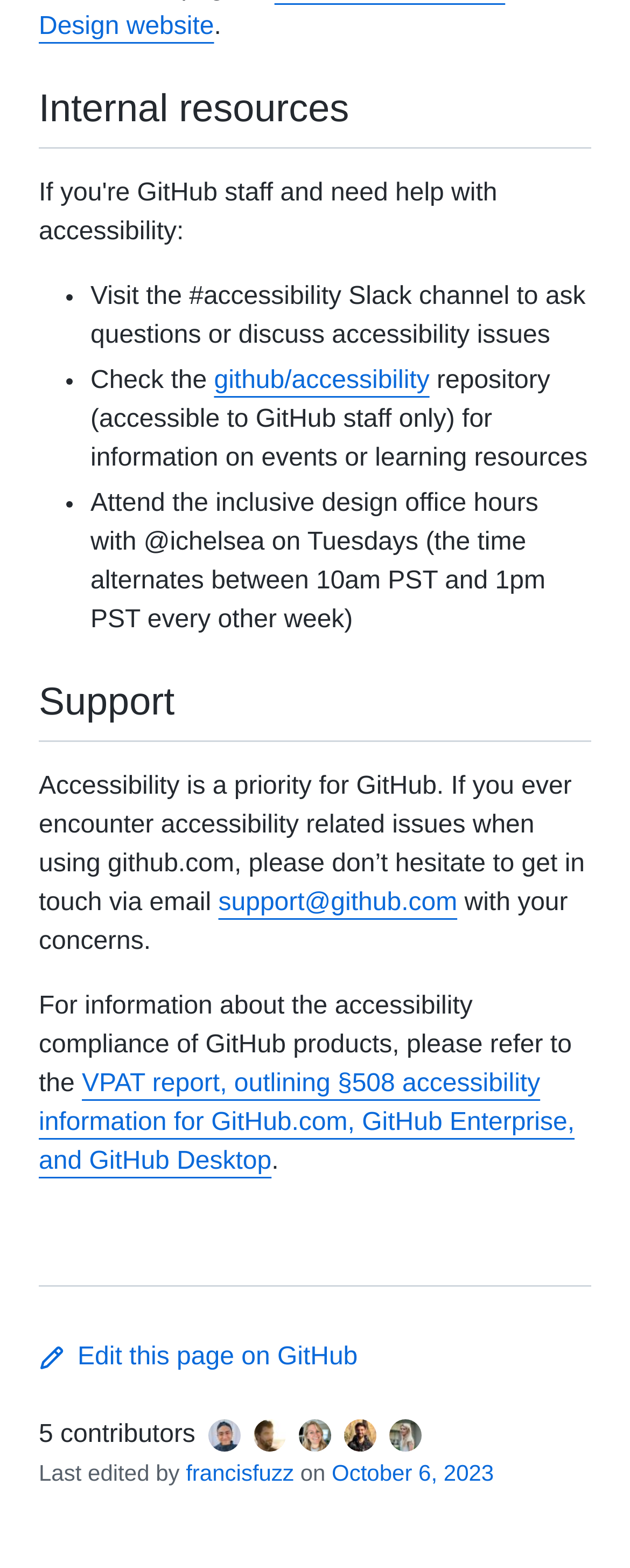Please determine the bounding box coordinates of the area that needs to be clicked to complete this task: 'Contact support via email'. The coordinates must be four float numbers between 0 and 1, formatted as [left, top, right, bottom].

[0.347, 0.567, 0.726, 0.585]